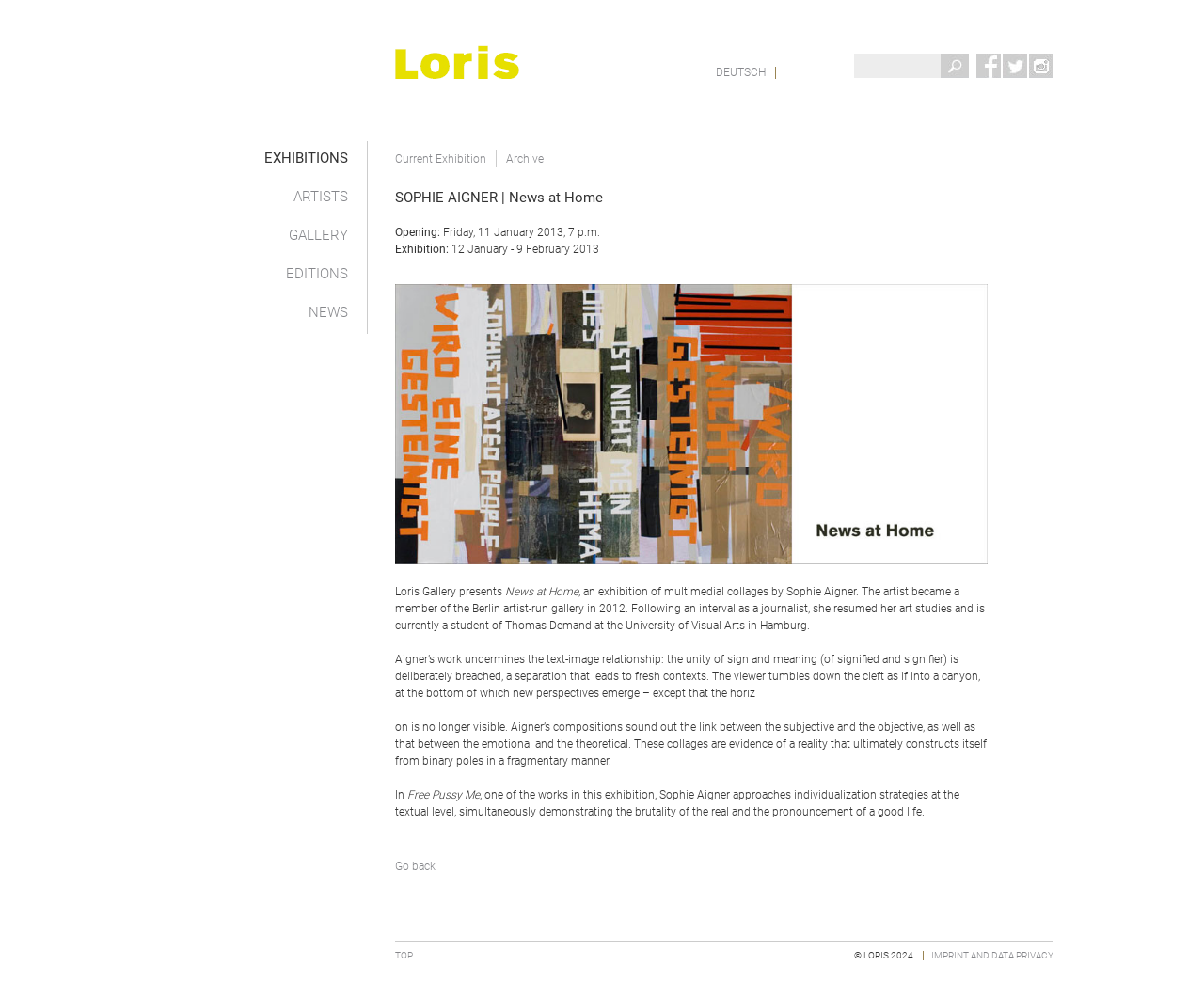Find the bounding box coordinates of the clickable region needed to perform the following instruction: "view 'Home Buyer Question: What If I Hate Every Home We Look At?'". The coordinates should be provided as four float numbers between 0 and 1, i.e., [left, top, right, bottom].

None